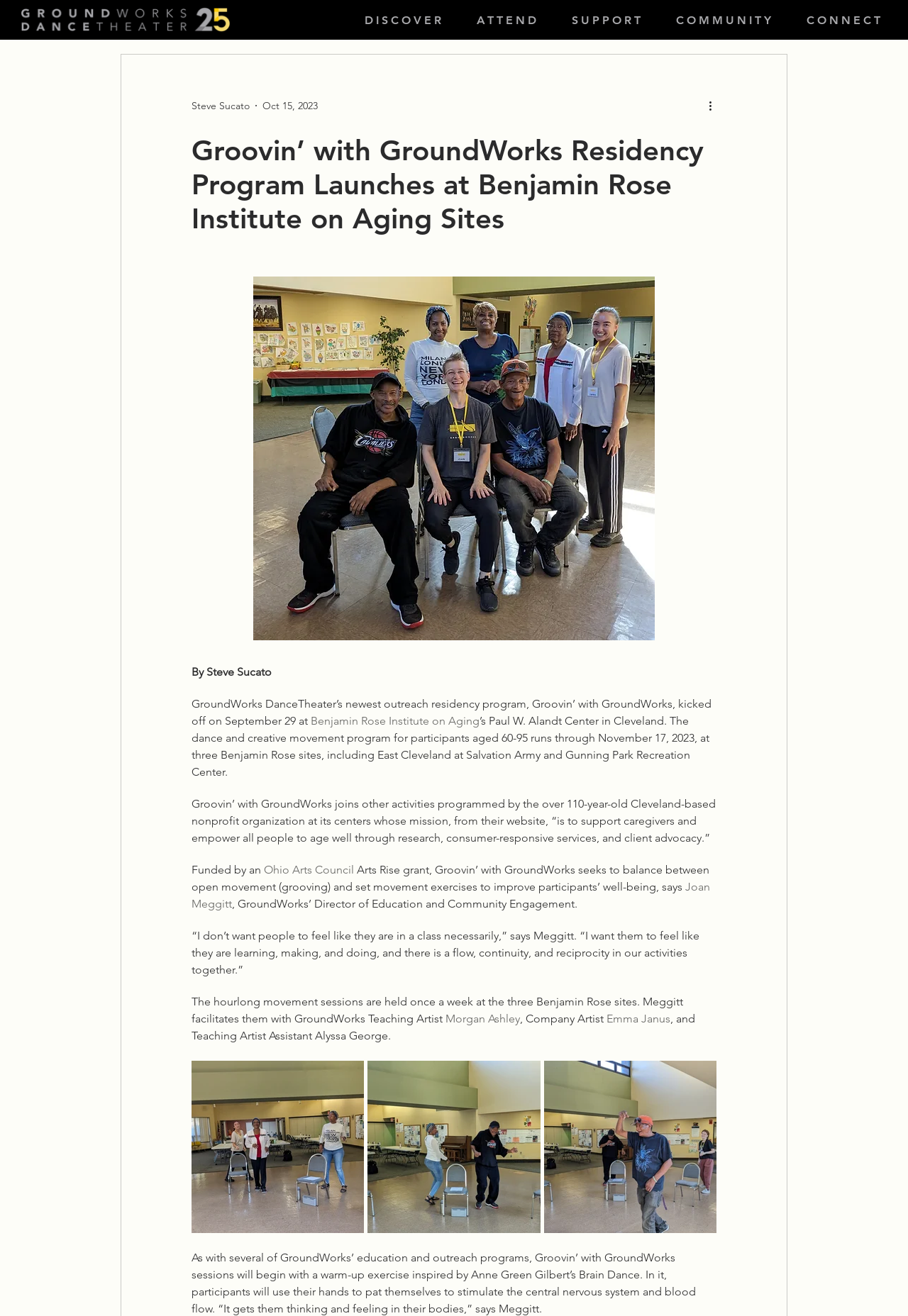What is the name of the organization funding the program?
Provide an in-depth and detailed explanation in response to the question.

The webpage mentions that the program is funded by an Arts Rise grant from the Ohio Arts Council, as stated in the paragraph discussing the program's funding.